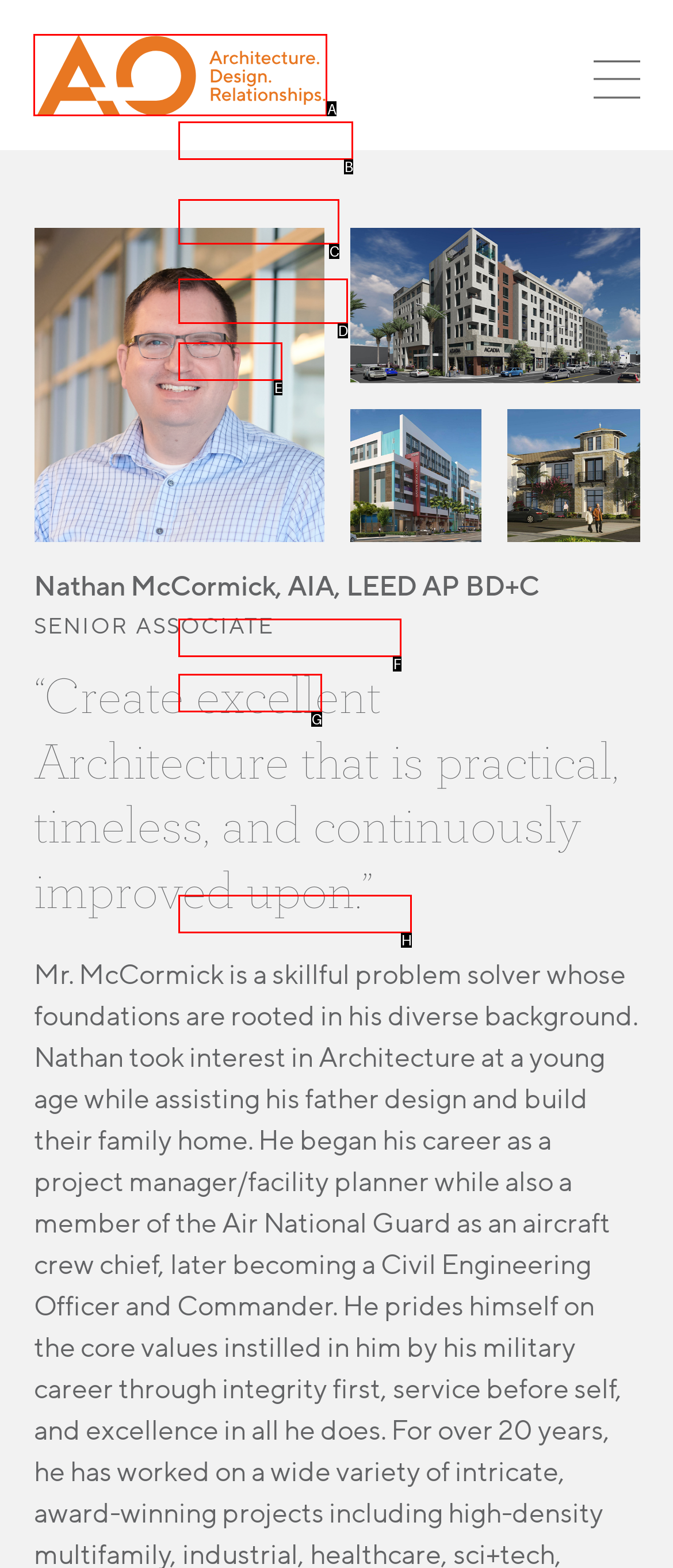Identify the correct option to click in order to accomplish the task: Click the Architects Orange link Provide your answer with the letter of the selected choice.

A